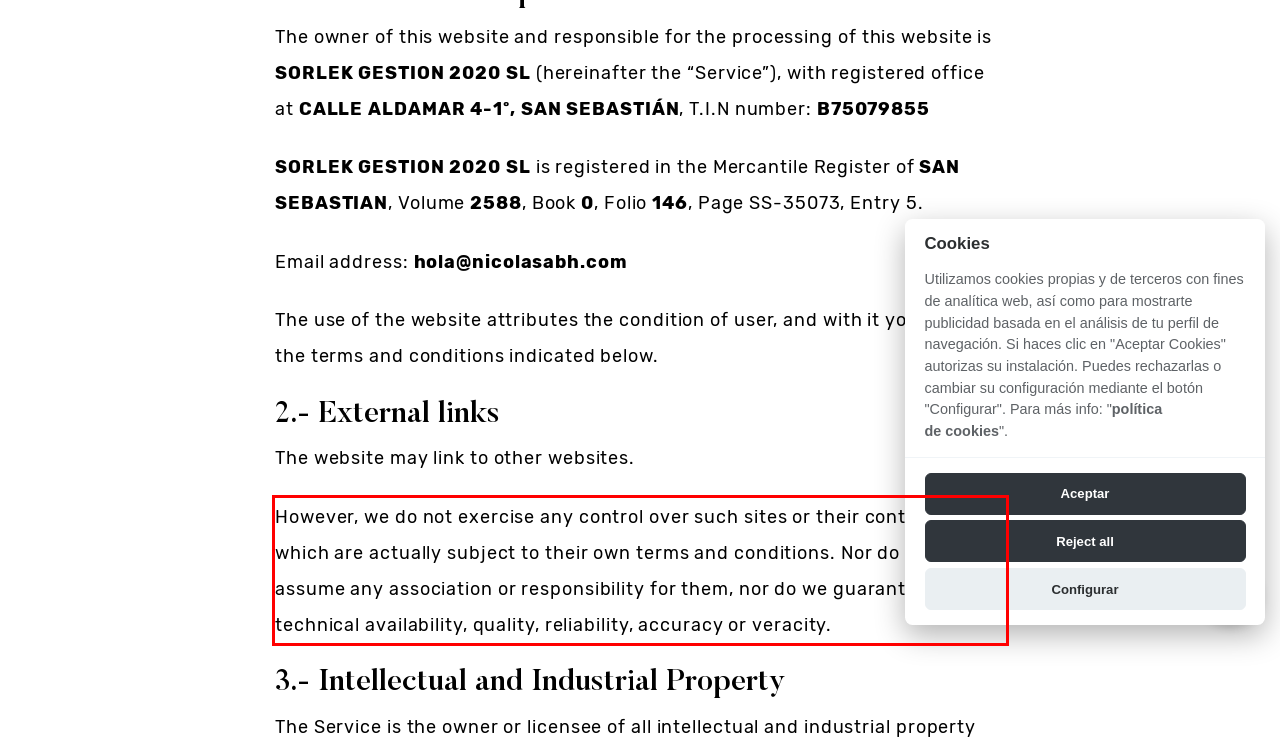You are presented with a screenshot containing a red rectangle. Extract the text found inside this red bounding box.

However, we do not exercise any control over such sites or their contents, which are actually subject to their own terms and conditions. Nor do we assume any association or responsibility for them, nor do we guarantee their technical availability, quality, reliability, accuracy or veracity.